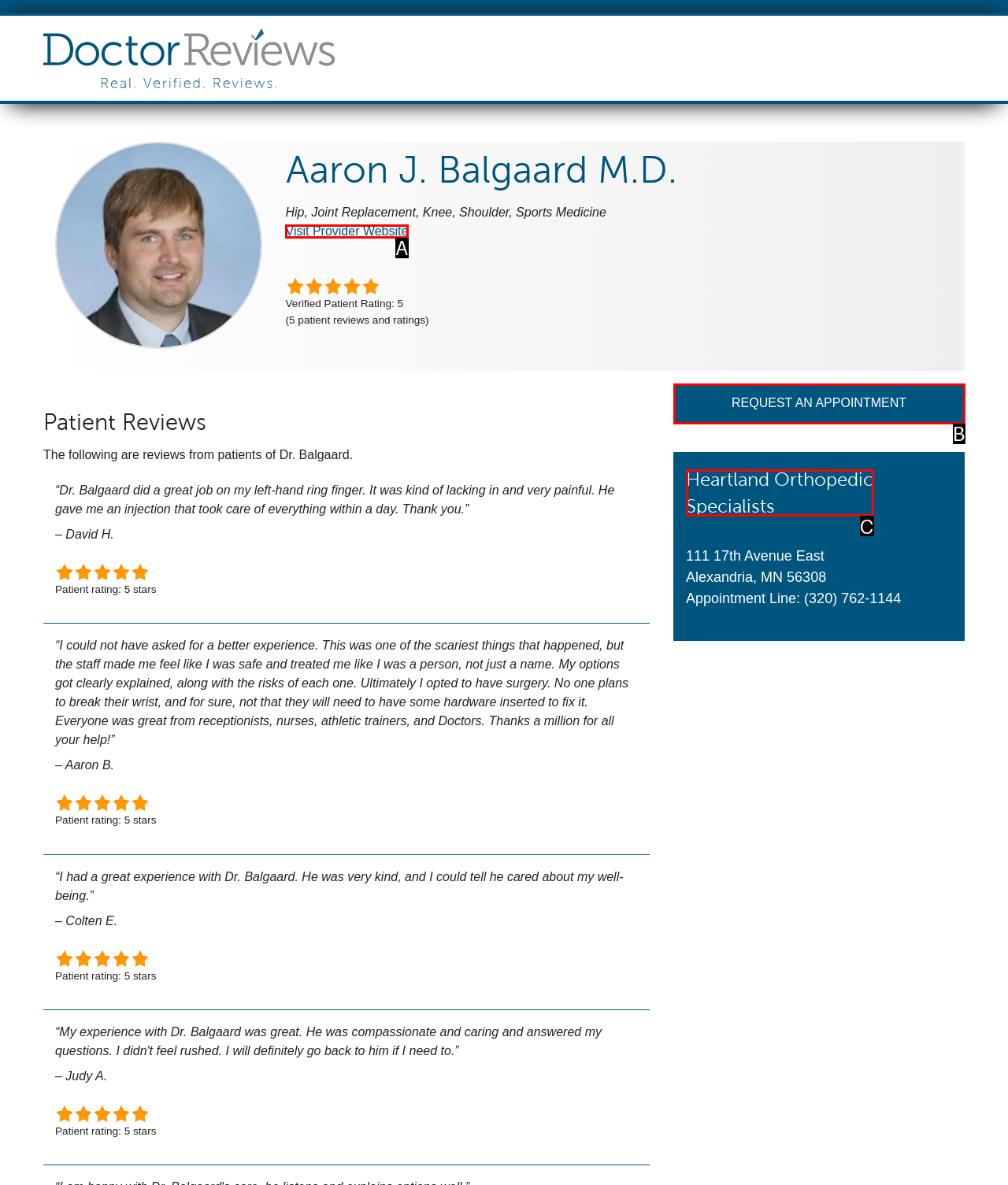Which HTML element among the options matches this description: Heartland Orthopedic Specialists? Answer with the letter representing your choice.

C